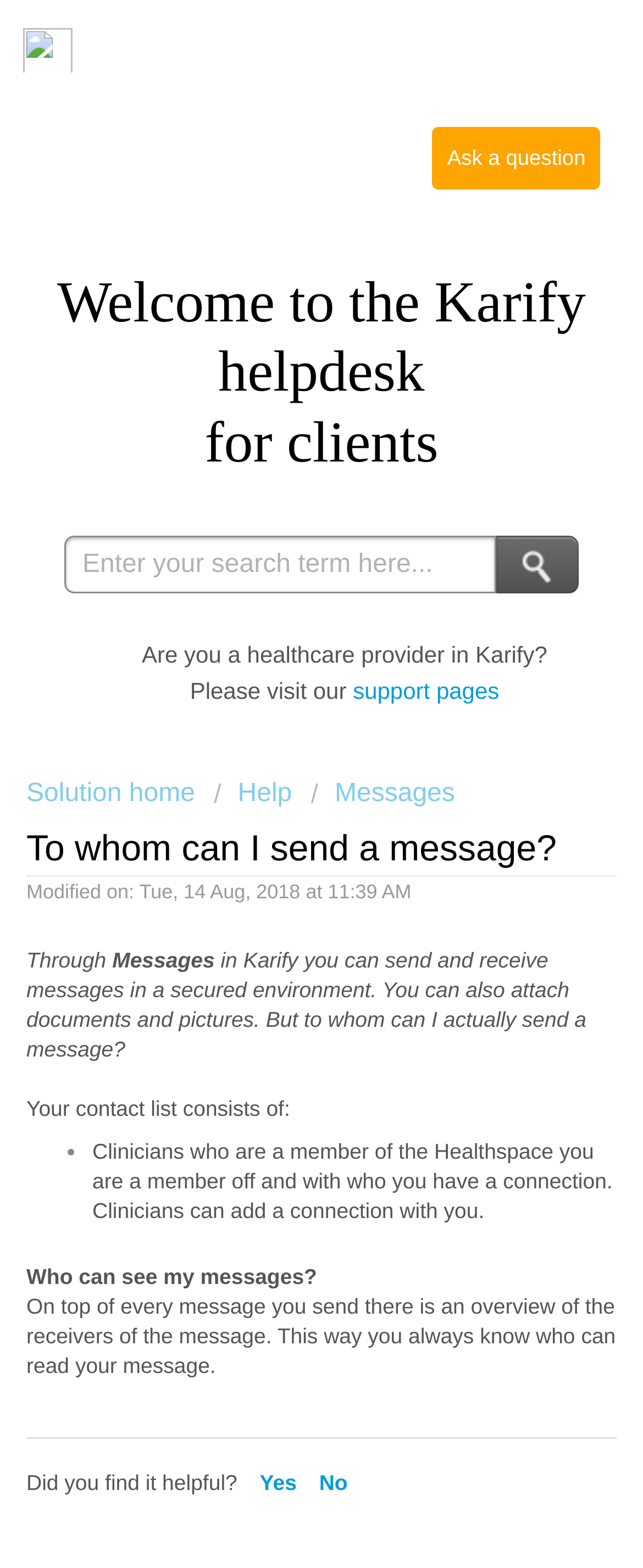Determine the bounding box for the HTML element described here: "Solution home". The coordinates should be given as [left, top, right, bottom] with each number being a float between 0 and 1.

[0.041, 0.497, 0.315, 0.515]